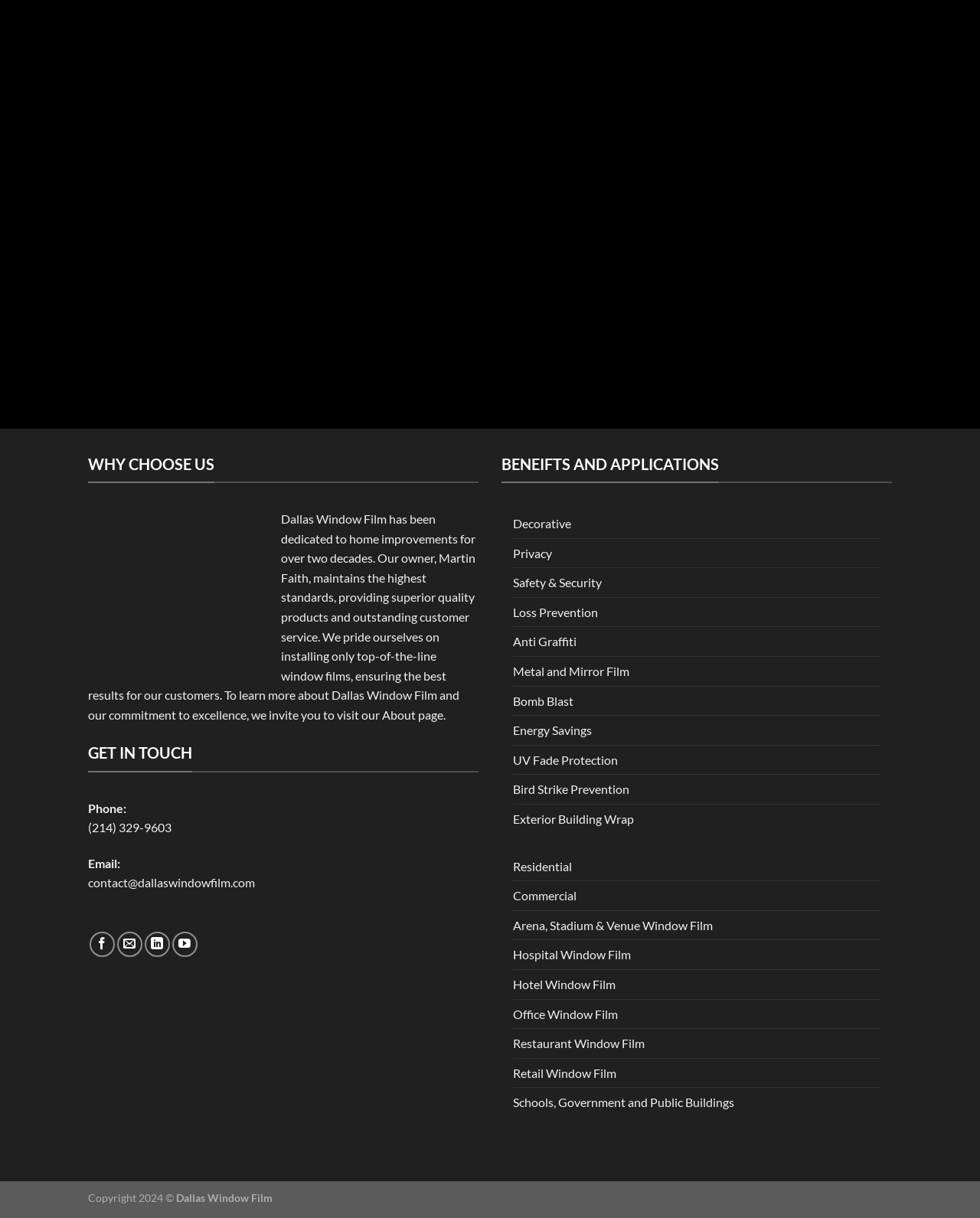Analyze the image and give a detailed response to the question:
What types of window films does the company offer?

The company offers various types of window films, including decorative, privacy, safety and security, loss prevention, anti-graffiti, metal and mirror film, bomb blast, energy savings, UV fade protection, bird strike prevention, exterior building wrap, and more, as listed under the 'BENEIFITS AND APPLICATIONS' section.